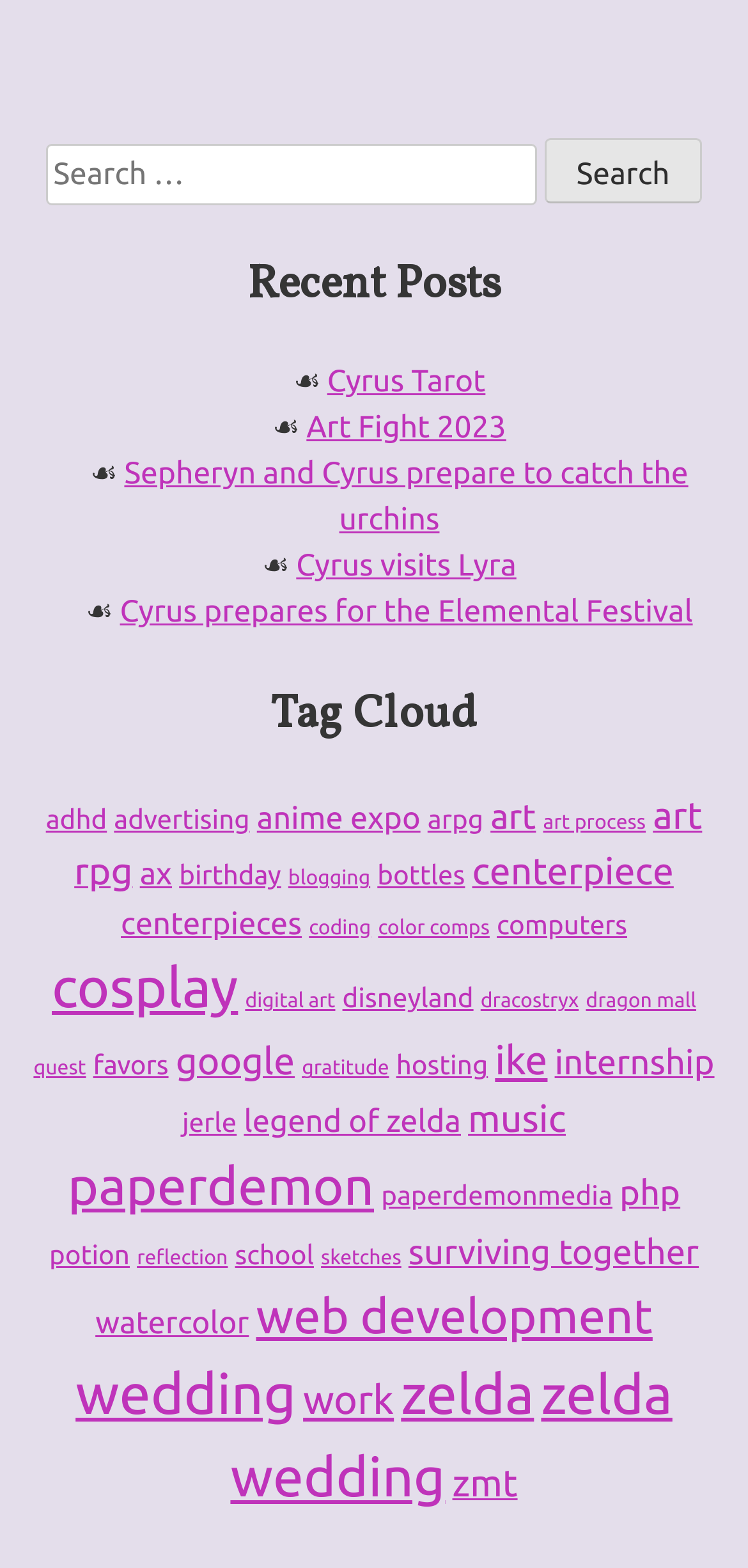Can you find the bounding box coordinates for the element to click on to achieve the instruction: "View recent posts"?

[0.041, 0.16, 0.959, 0.204]